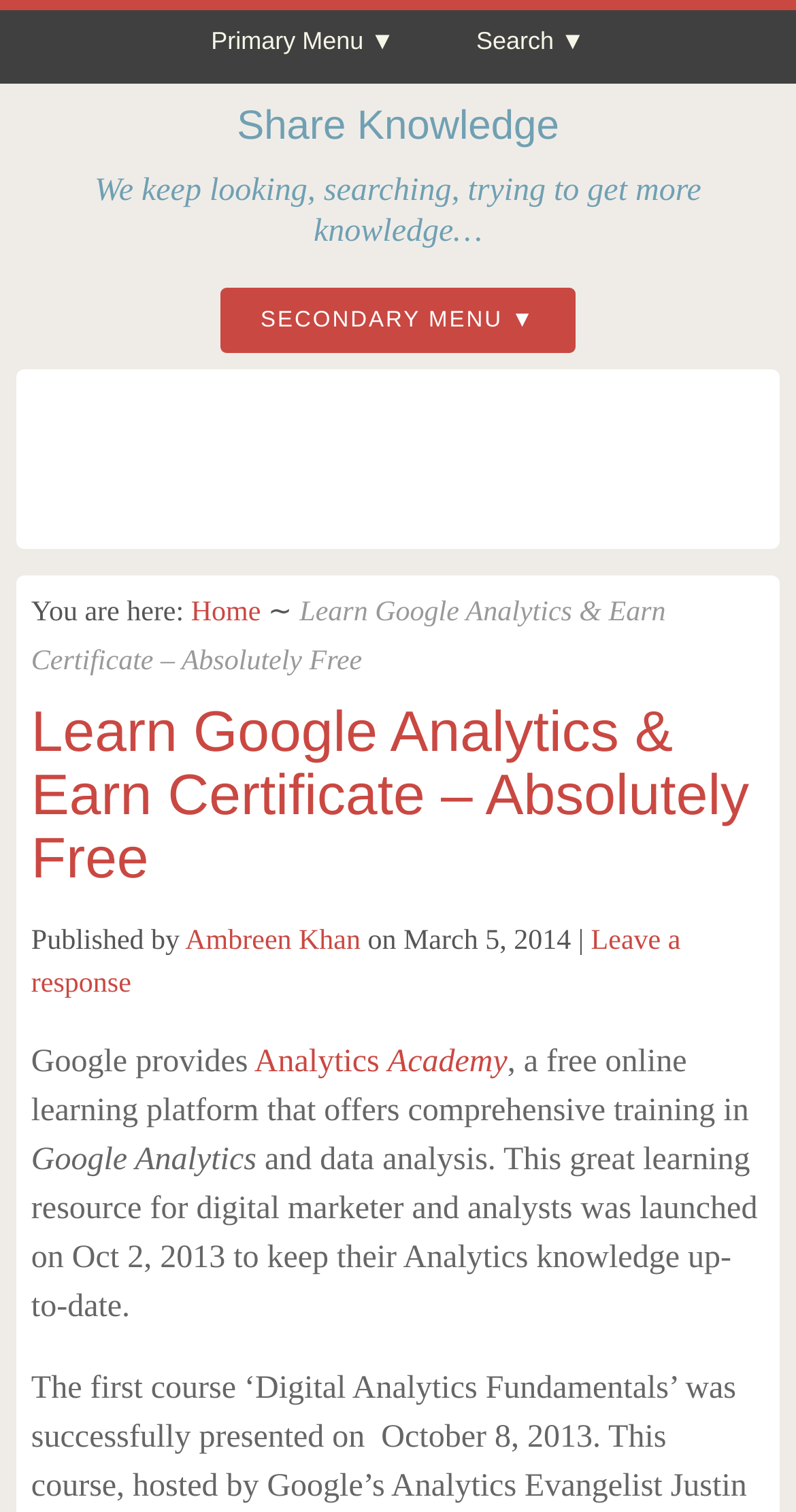Locate the bounding box coordinates of the element's region that should be clicked to carry out the following instruction: "Leave a response". The coordinates need to be four float numbers between 0 and 1, i.e., [left, top, right, bottom].

[0.039, 0.612, 0.855, 0.661]